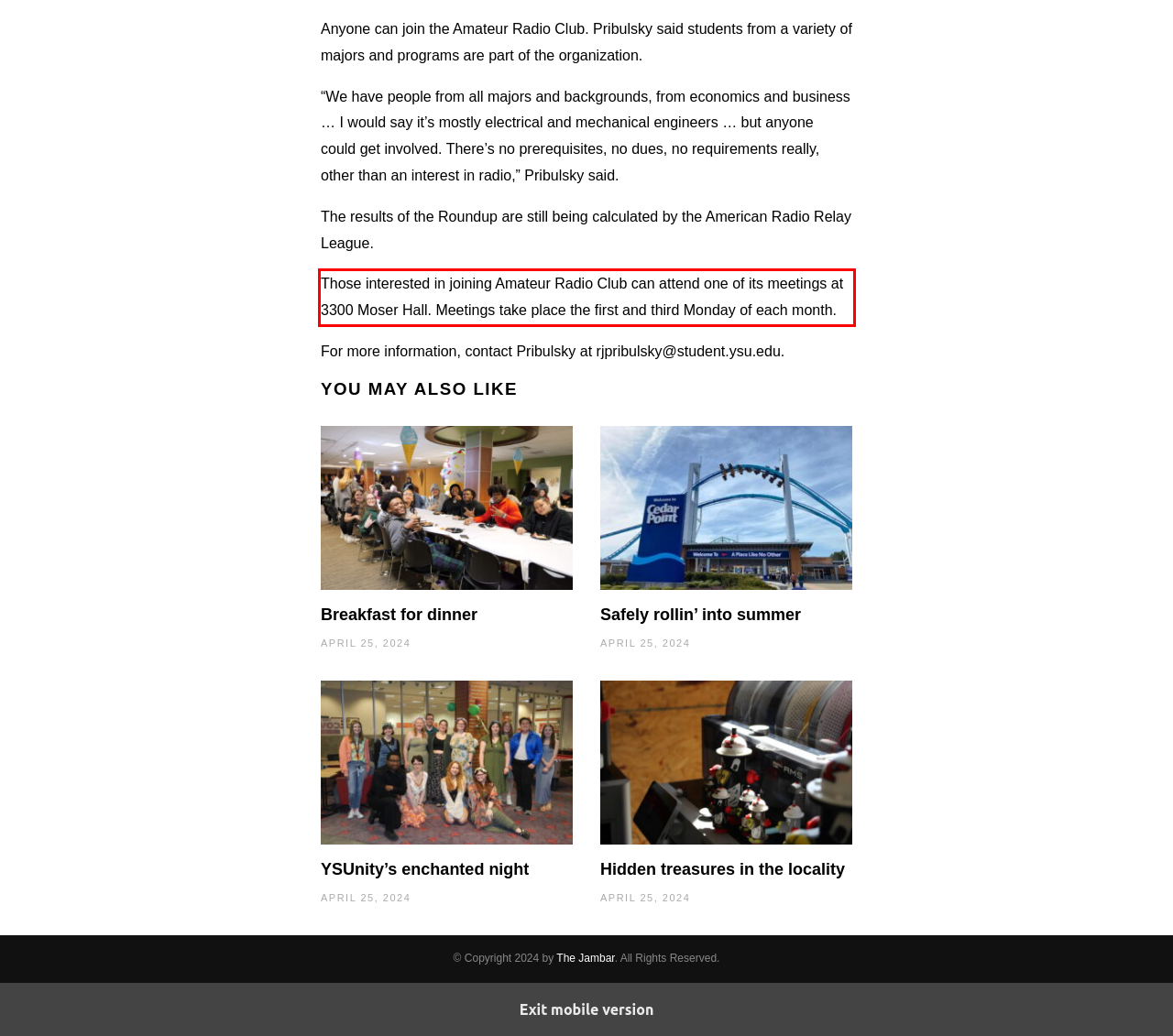You are given a screenshot showing a webpage with a red bounding box. Perform OCR to capture the text within the red bounding box.

Those interested in joining Amateur Radio Club can attend one of its meetings at 3300 Moser Hall. Meetings take place the first and third Monday of each month.